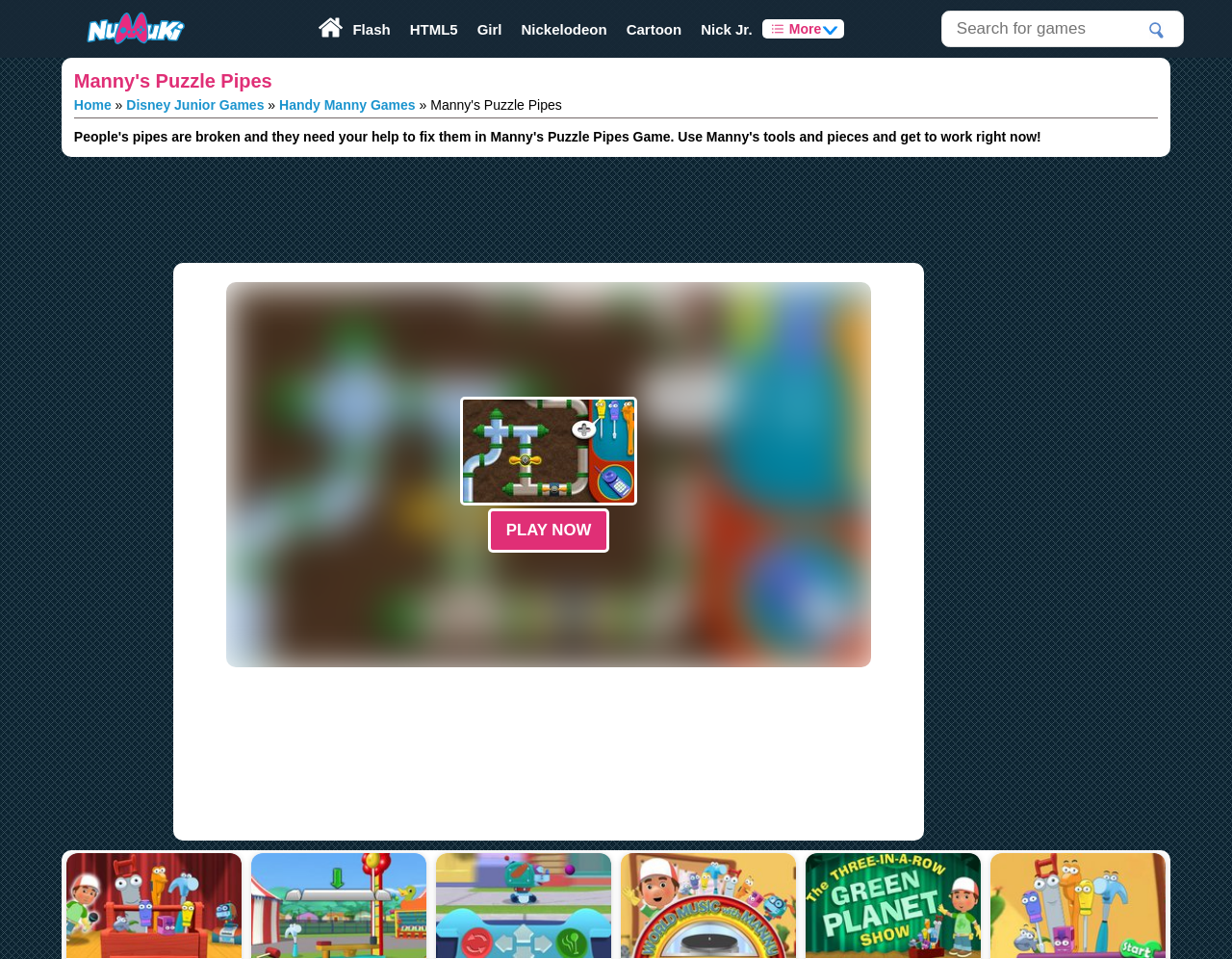Describe all the key features and sections of the webpage thoroughly.

The webpage is about Handy Manny's Puzzle Pipes Game, where players can help fix broken pipes. At the top left, there is a link to "Play Fun Browser Games". Below it, there are several links to different categories, including "Flash", "HTML5", "Girl", "Nickelodeon", "Cartoon", "Nick Jr.", and "More", which is a button with an arrow icon. 

To the right of these links, there is a search bar with a "Search for games" textbox and a "Search" button. Above the search bar, there is a heading that reads "Manny's Puzzle Pipes". Below the heading, there are three links: "Home", "Disney Junior Games", and "Handy Manny Games". 

On the main content area, there is a large image of Handy Manny: Manny's Puzzle Pipes, with a "Play Handy Manny: Manny's Puzzle Pipes" button and a "PLAY NOW" text below it. 

The webpage also features several advertisements, including three iframe ads on the top, left, and bottom right, and five images at the bottom, each representing a different game, including "Clang!", "Handy Manny: Carnival Games", "Fix-It Fetch", "World Music with Manny", "The Three-in-a-Row Green Planet Show", and "Hop Up, Jump In".